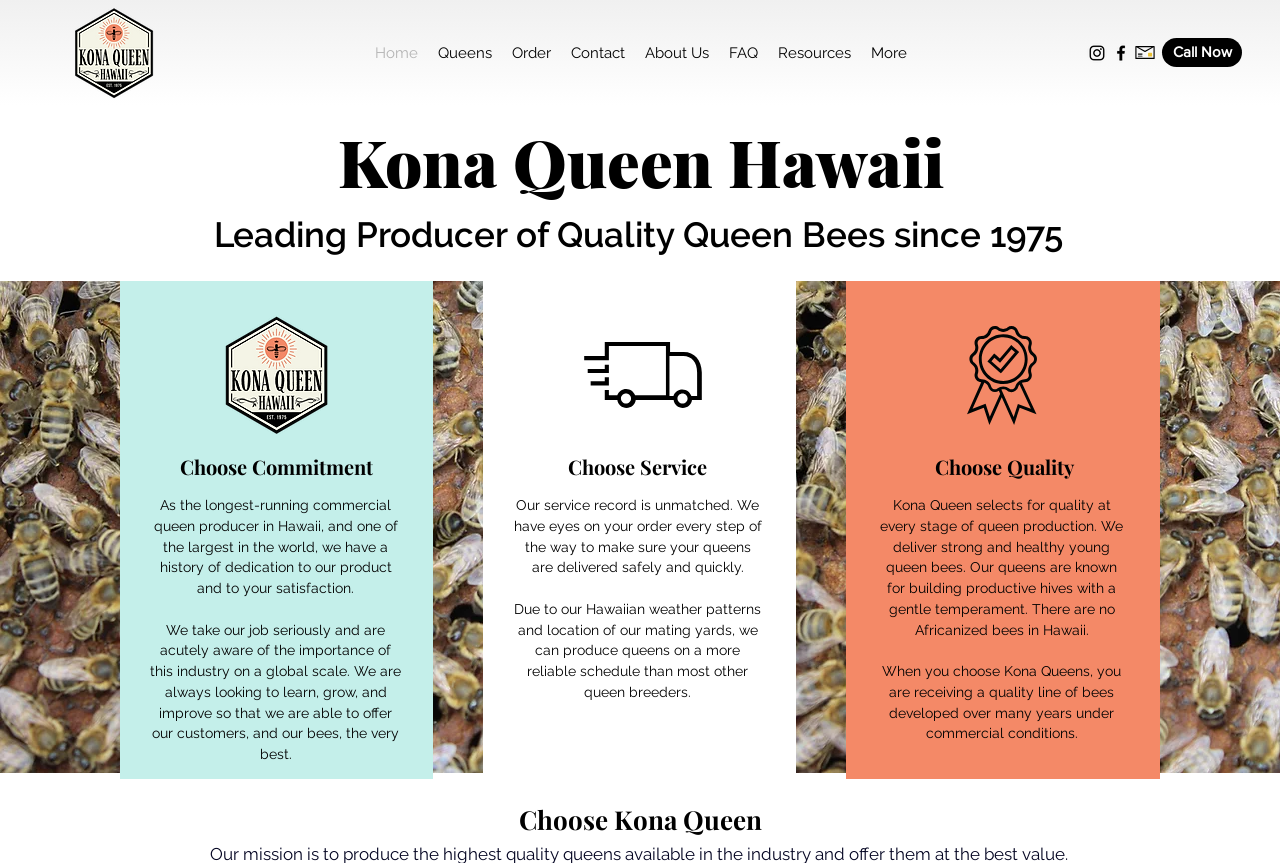Provide an in-depth caption for the elements present on the webpage.

The webpage is about Kona Queen Hawaii, a company that supplies Kona Italian and Carniolan queen bees to North America and beyond. At the top left corner, there is a logo of Kona Queen Hawaii, which is an image of a bee. 

Below the logo, there is a navigation menu with links to different sections of the website, including Home, Queens, Order, Contact, About Us, FAQ, Resources, and More. 

On the top right corner, there are social media links to Instagram and Facebook, each represented by an image of the respective social media platform's logo.

Below the navigation menu, there is a heading that reads "Kona Queen Hawaii" in large font, followed by a subheading that describes the company as a leading producer of quality queen bees since 1975.

The page is divided into three sections, each with a heading and a paragraph of text. The first section is titled "Choose Commitment" and describes the company's history and dedication to its product and customer satisfaction. The second section is titled "Choose Service" and highlights the company's service record and ability to deliver queens safely and quickly. The third section is titled "Choose Quality" and emphasizes the quality of the queen bees produced by Kona Queen Hawaii, including their strength, health, and gentle temperament.

There are two large images on the page, one on the left and one on the right, which appear to be images of bees or beekeeping. There is also a smaller image of the Kona Queen logo below the main heading.